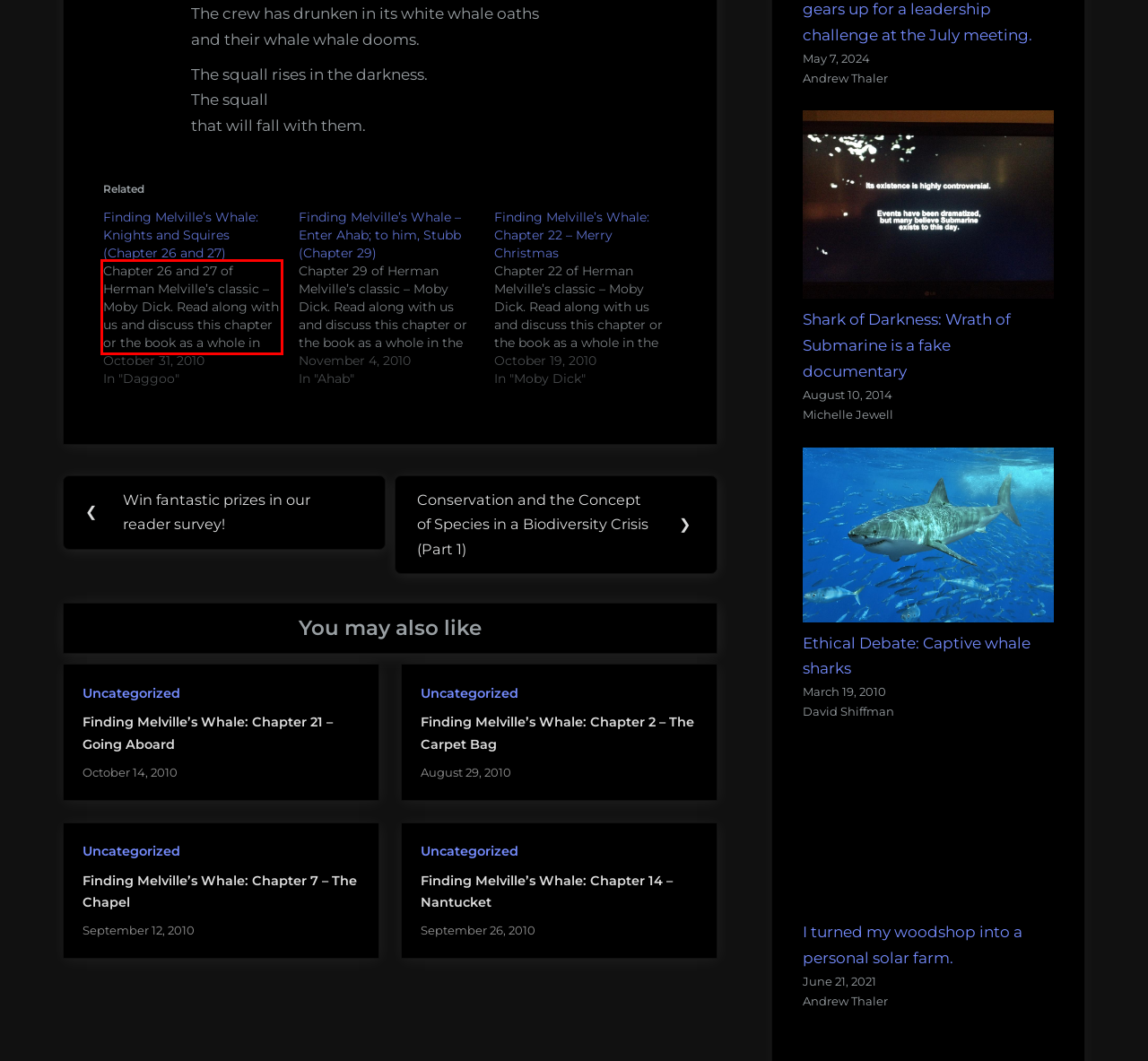You are provided with a screenshot of a webpage that includes a UI element enclosed in a red rectangle. Extract the text content inside this red rectangle.

Chapter 26 and 27 of Herman Melville’s classic – Moby Dick. Read along with us and discuss this chapter or the book as a whole in the comments. Visit this page for the complete collection to date: Finding Melville’s Whale. Knights and Squires A fearless man is far more dangerous, and…